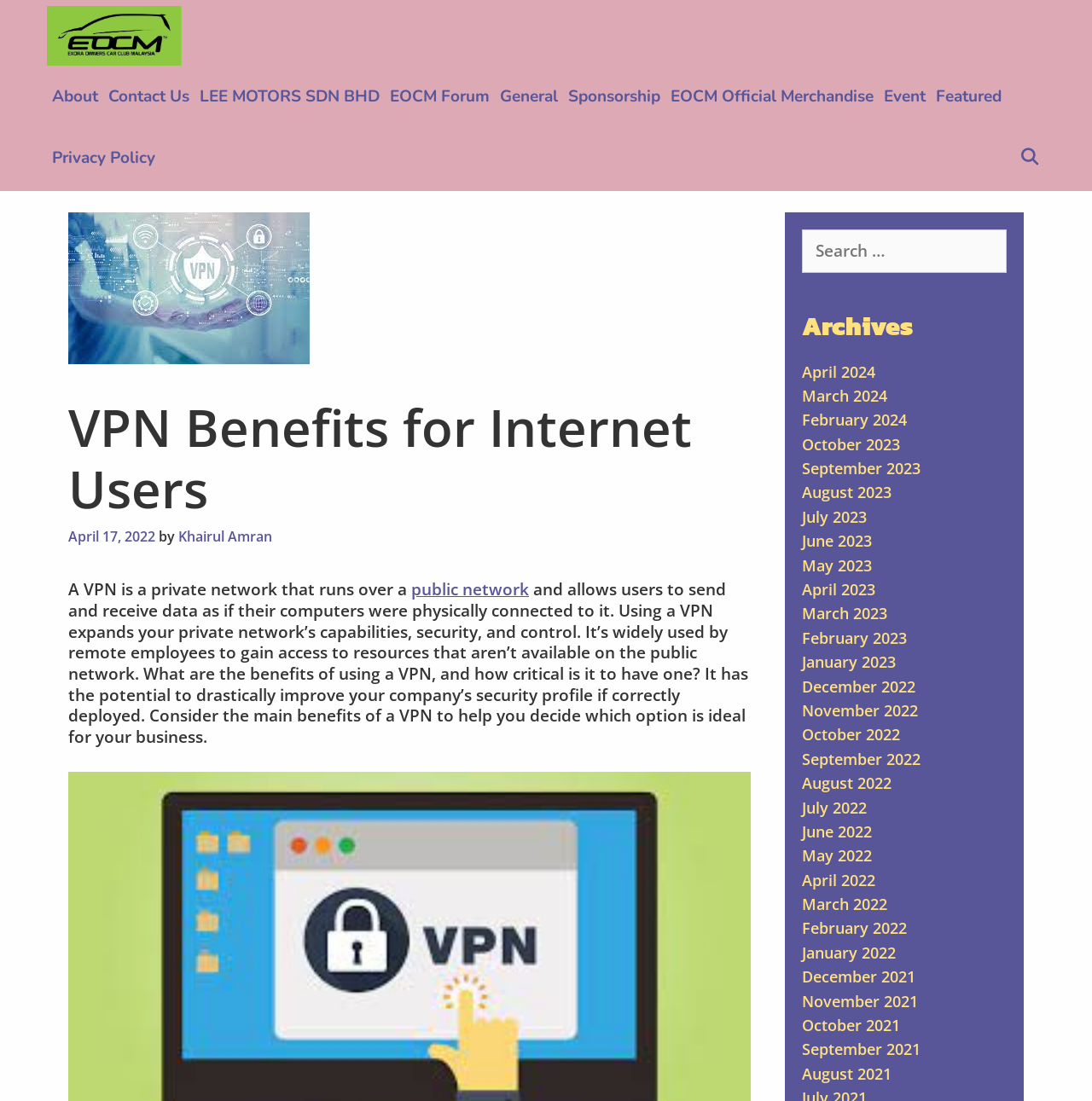Specify the bounding box coordinates of the element's region that should be clicked to achieve the following instruction: "Visit the EOCM forum". The bounding box coordinates consist of four float numbers between 0 and 1, in the format [left, top, right, bottom].

[0.352, 0.06, 0.453, 0.115]